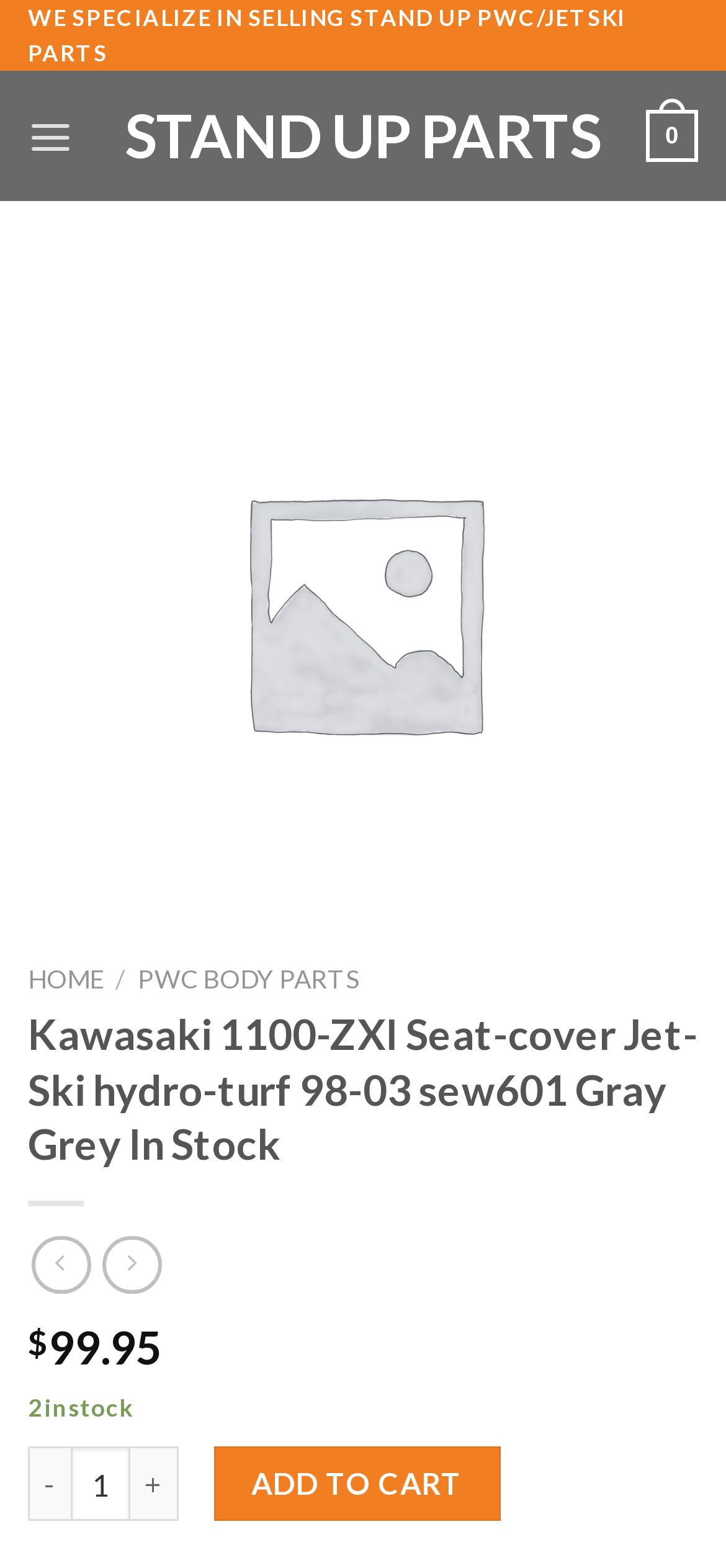Provide a thorough description of the webpage you see.

This webpage is about a product, specifically a Kawasaki 1100-ZXI Seat-cover Jet-Ski hydro-turf, with a gray/grey color and available in stock. At the top, there is a heading that reads "WE SPECIALIZE IN SELLING STAND UP PWC/JETSKI PARTS" and a link to "STAND UP PARTS". Below this, there is a menu link labeled "Menu" and a link with the text "0".

The main content of the page is an image of the product, which takes up most of the page. Above the image, there are navigation buttons labeled "Previous" and "Next", which are currently disabled. Below the image, there are links to navigate to other pages, including "HOME" and "PWC BODY PARTS".

The product information is displayed below the image, with a heading that shows the product name and details. There are also social media links, represented by icons, and a price of $99.95. The product is in stock, with 2 items available. Users can adjust the product quantity using a spin button and add the product to their cart using the "ADD TO CART" button.